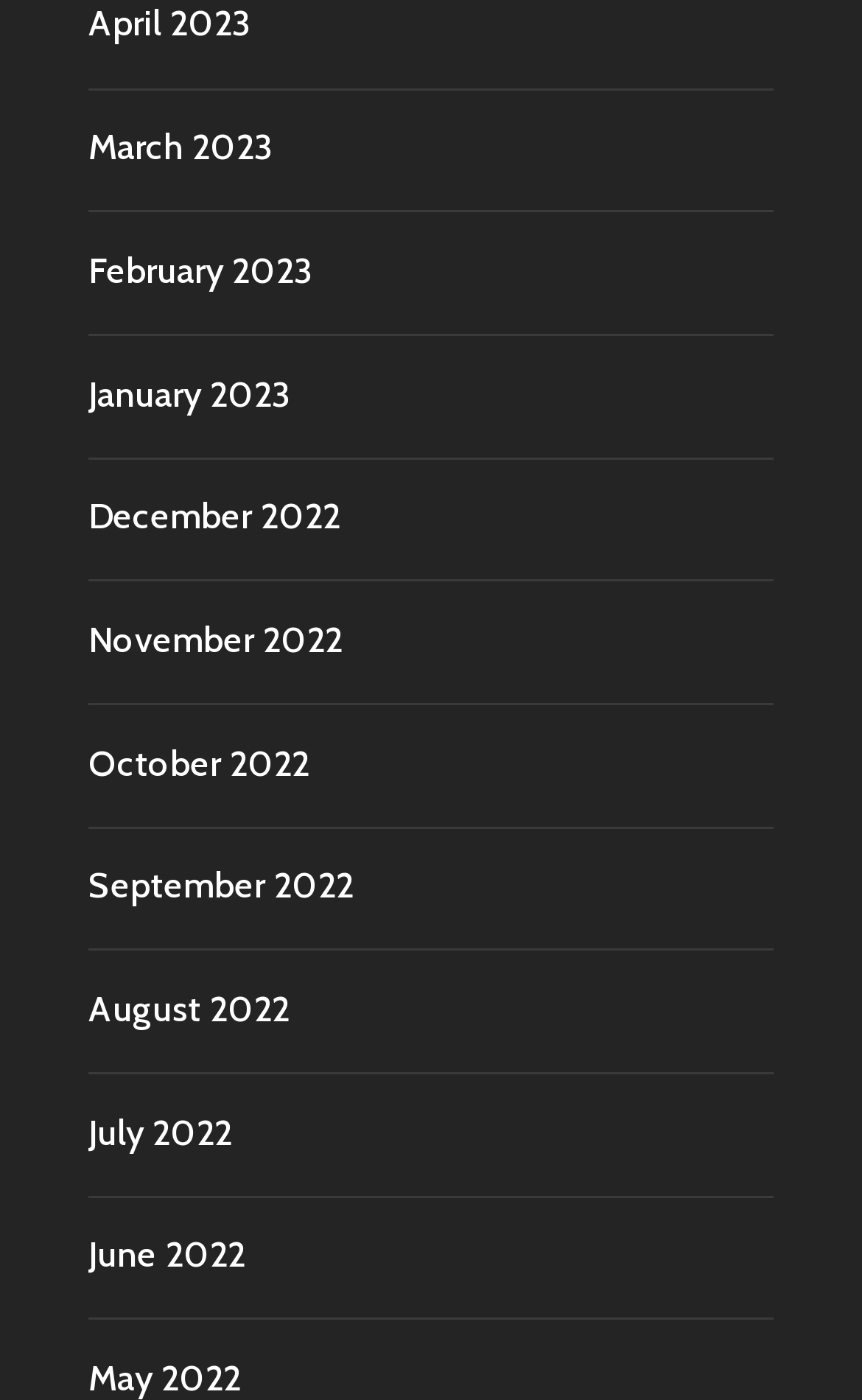Locate the bounding box coordinates of the element that needs to be clicked to carry out the instruction: "Check the weather information". The coordinates should be given as four float numbers ranging from 0 to 1, i.e., [left, top, right, bottom].

None